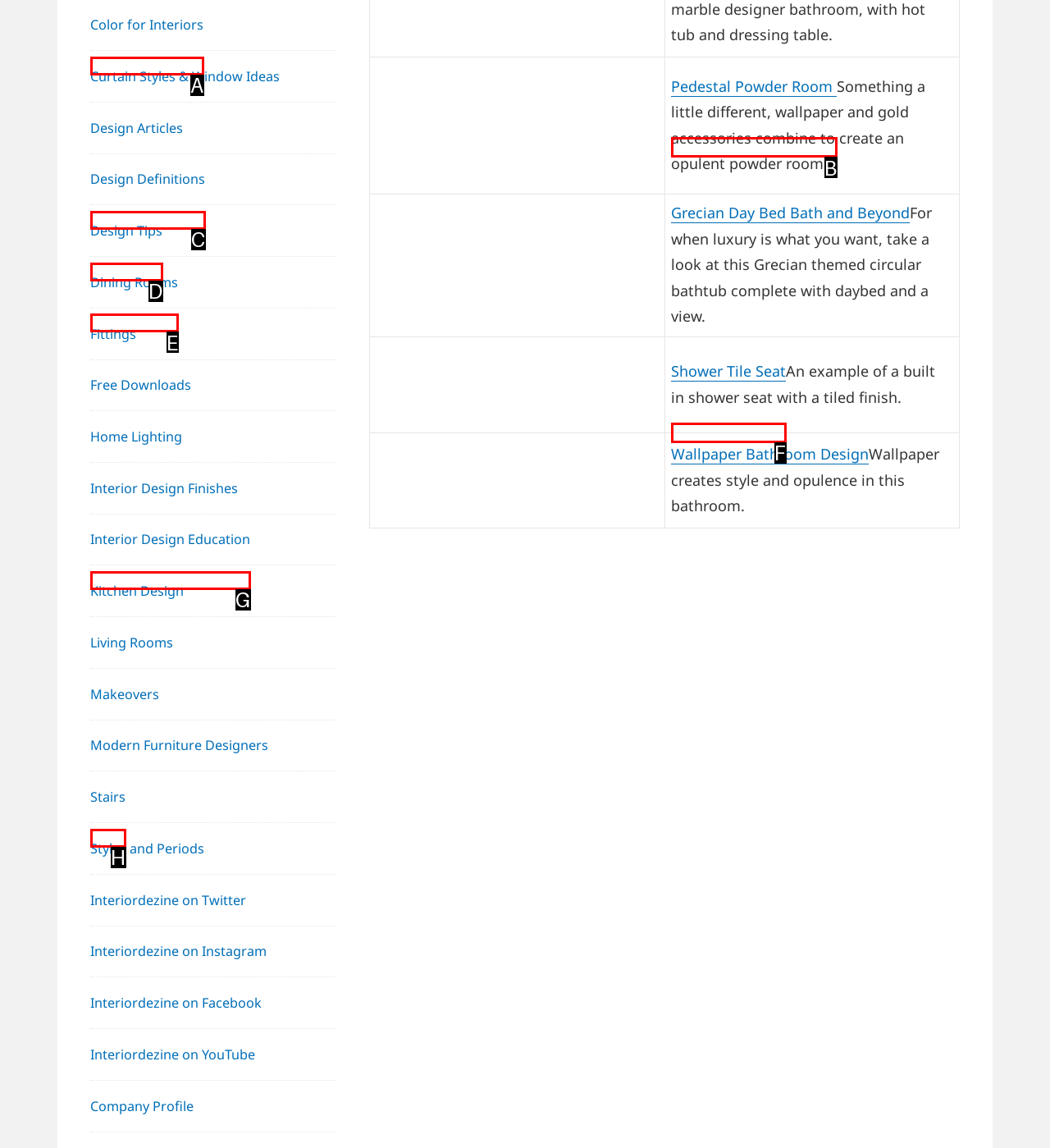Tell me which one HTML element best matches the description: Interior Design Education Answer with the option's letter from the given choices directly.

G